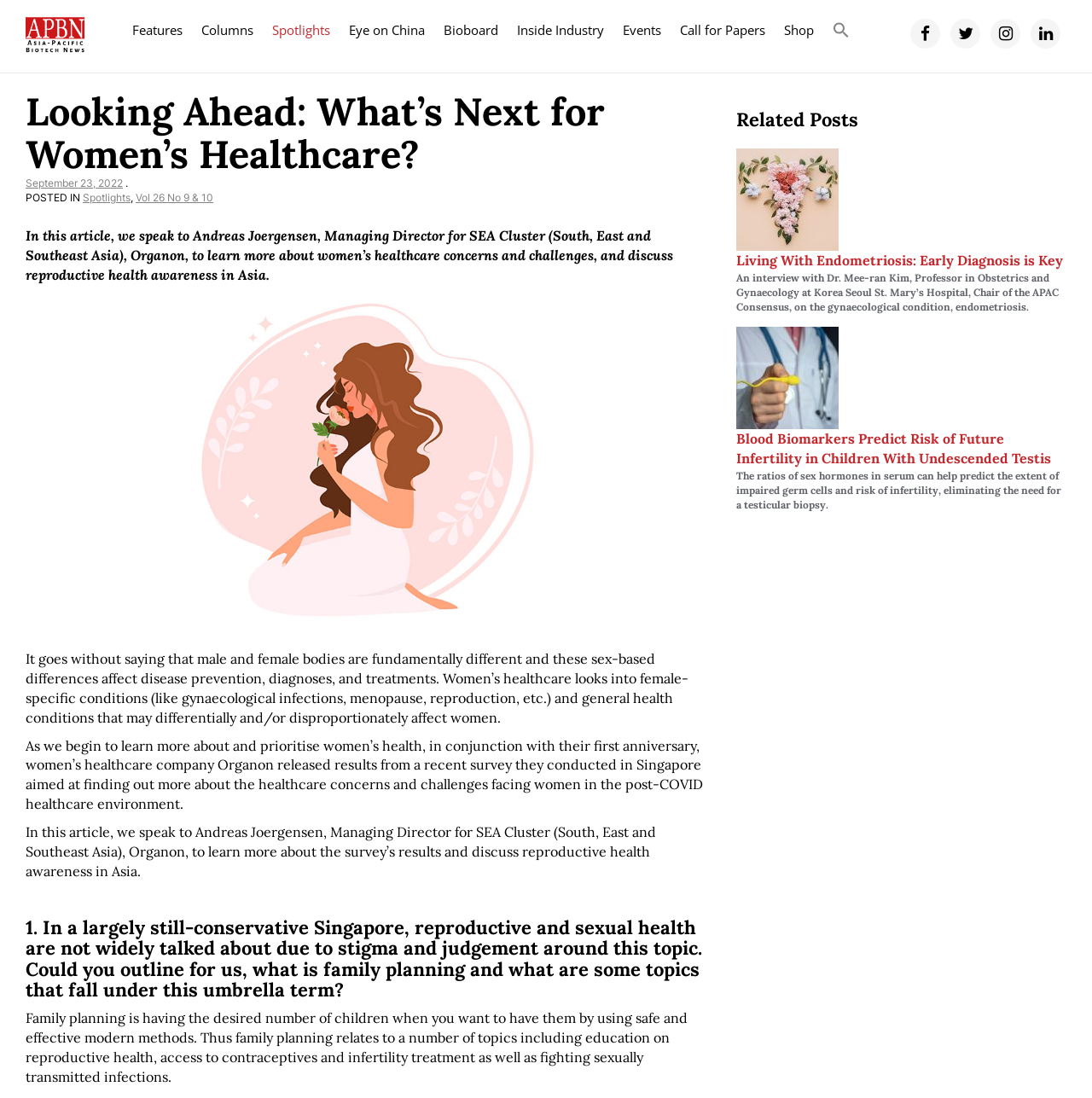Use a single word or phrase to answer this question: 
How many links are in the top navigation menu?

9